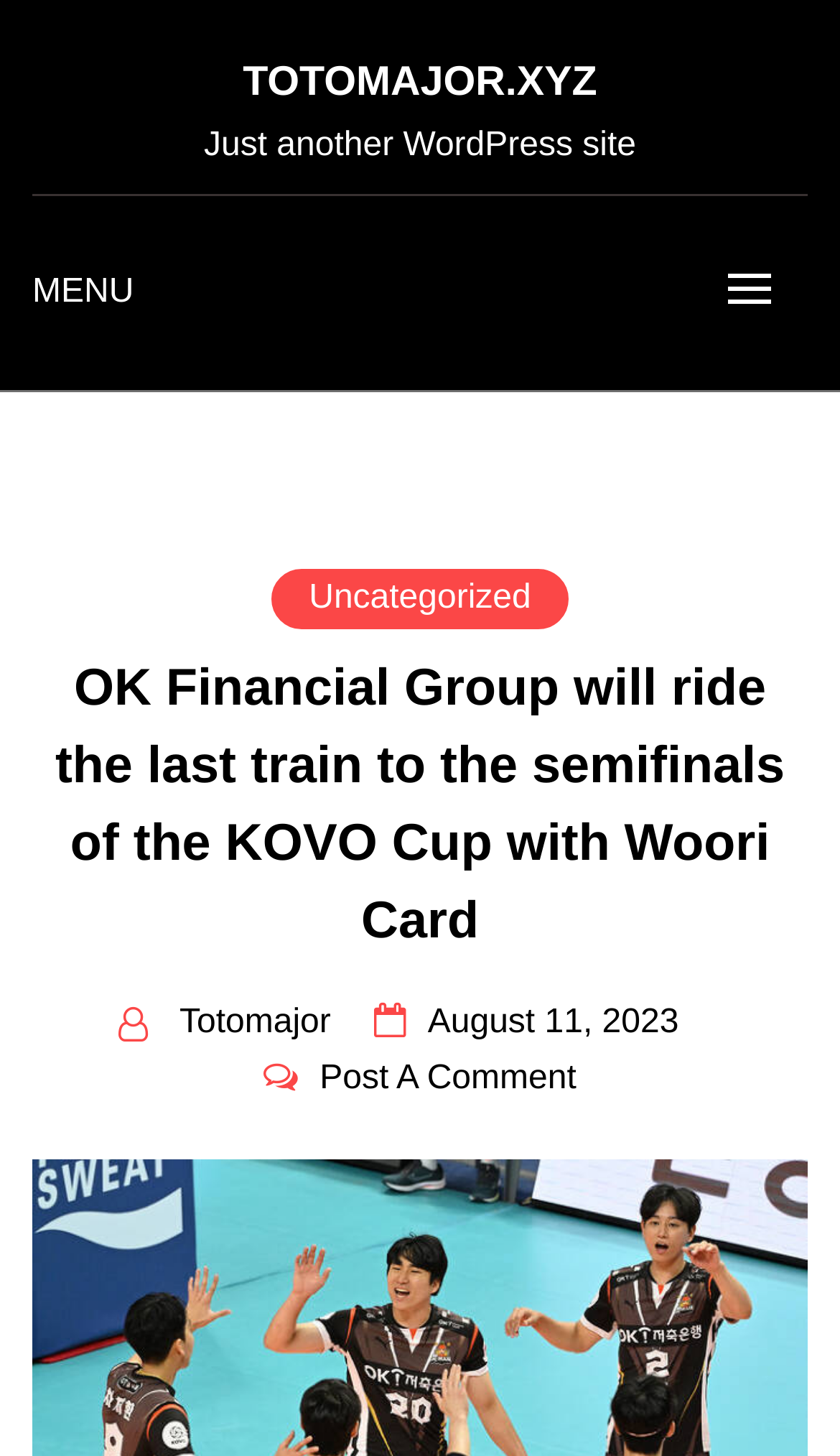Carefully examine the image and provide an in-depth answer to the question: What is the date of the article?

I found the date of the article by looking at the link that says 'August 11, 2023', which is located near the bottom of the webpage.